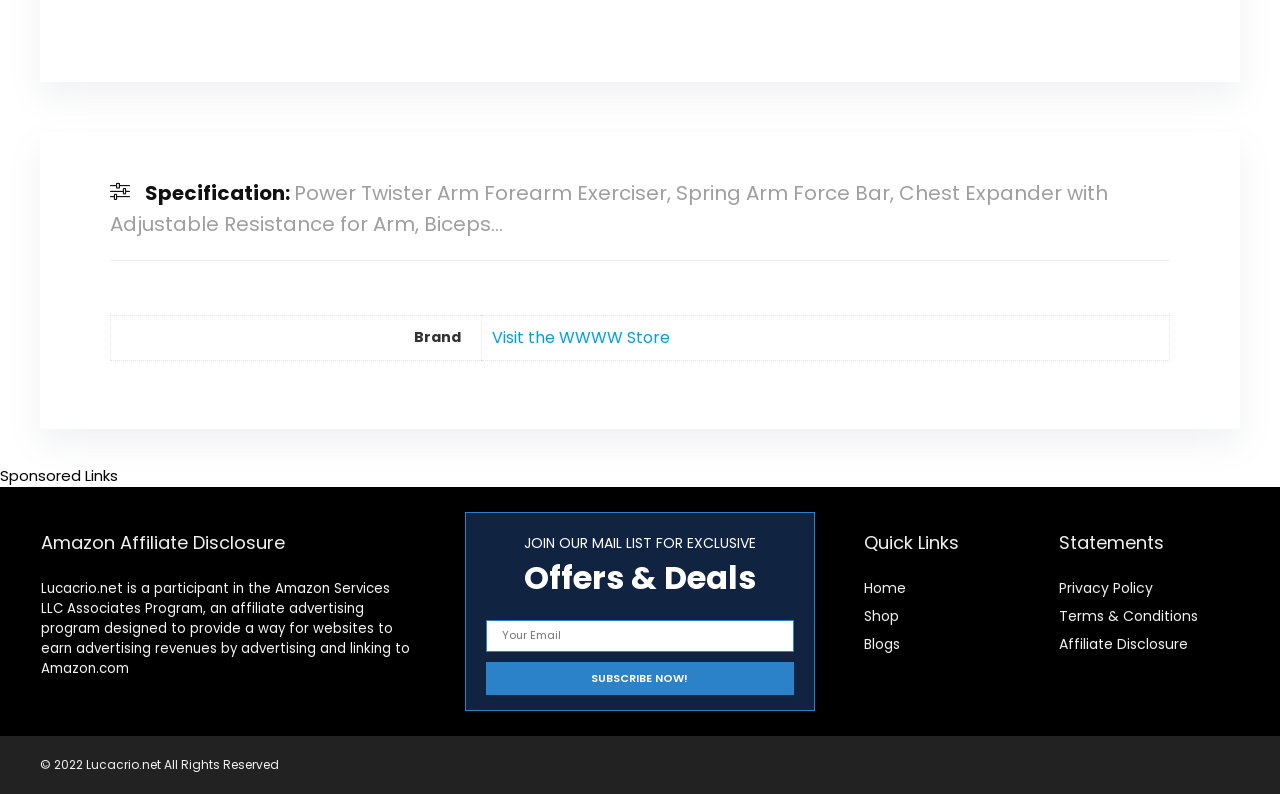Identify the bounding box coordinates of the region that should be clicked to execute the following instruction: "Visit the WWWW Store".

[0.384, 0.41, 0.523, 0.439]